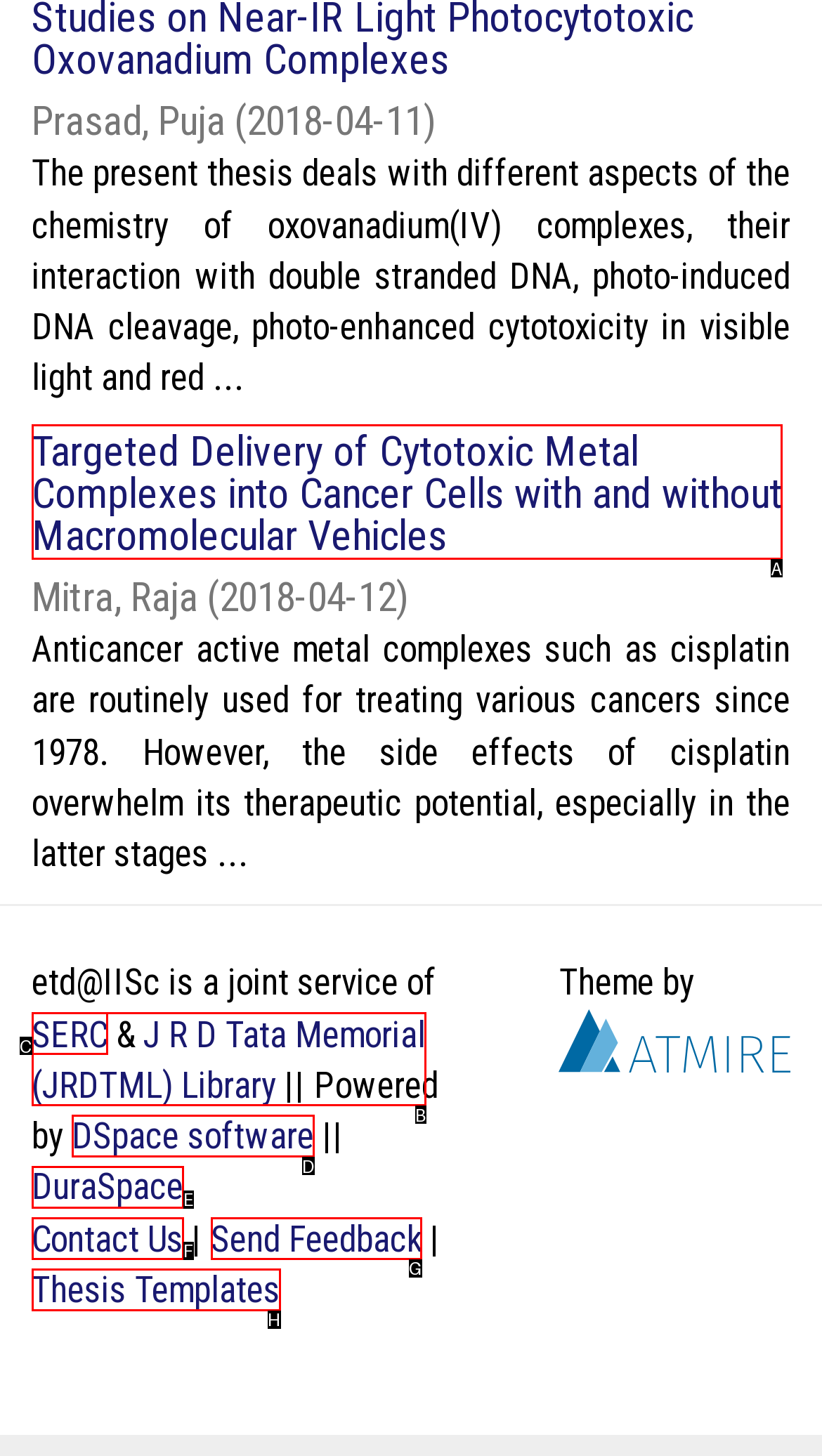Identify the UI element described as: DSpace software
Answer with the option's letter directly.

D